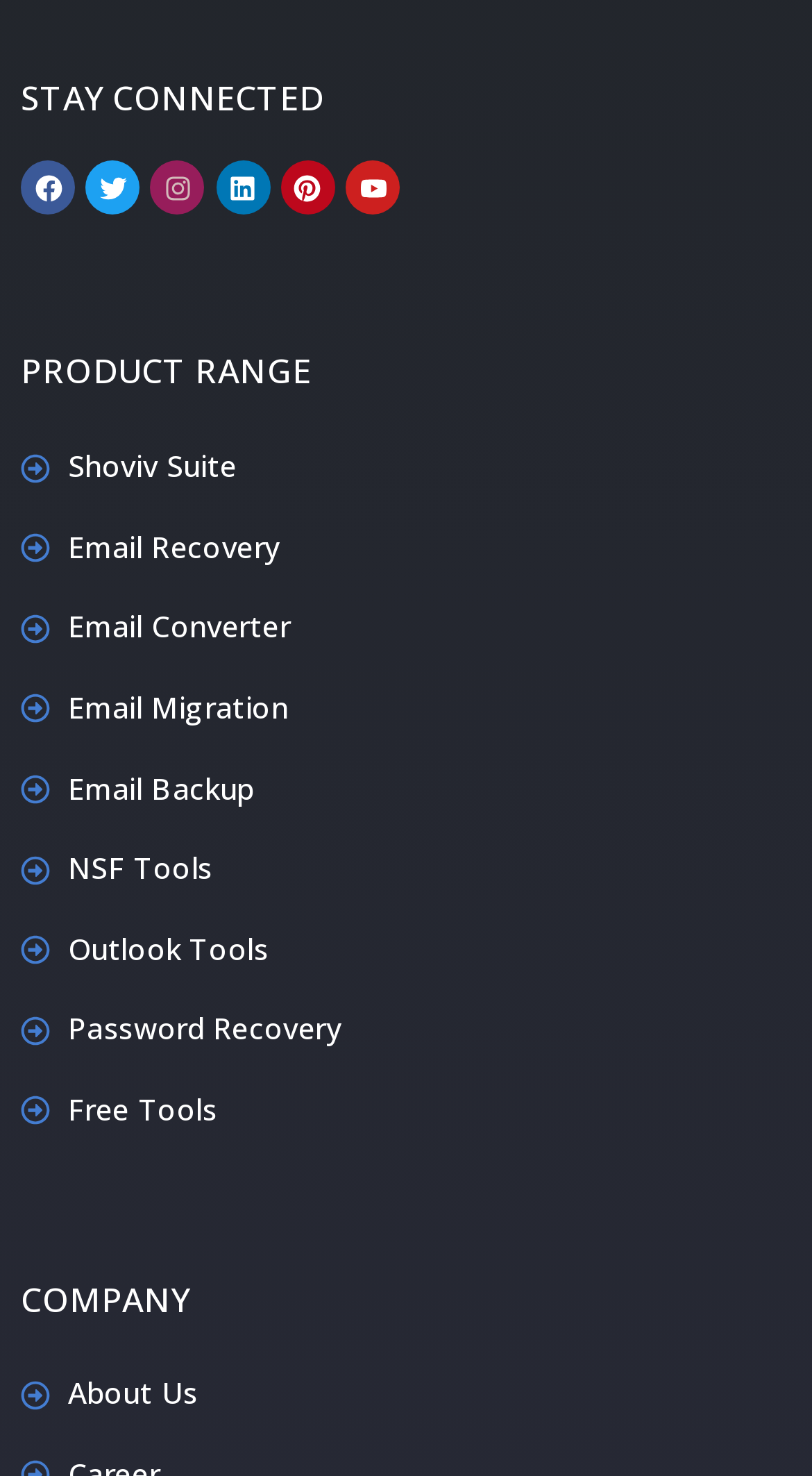Please locate the bounding box coordinates of the element that needs to be clicked to achieve the following instruction: "Click on Facebook". The coordinates should be four float numbers between 0 and 1, i.e., [left, top, right, bottom].

[0.026, 0.109, 0.092, 0.146]